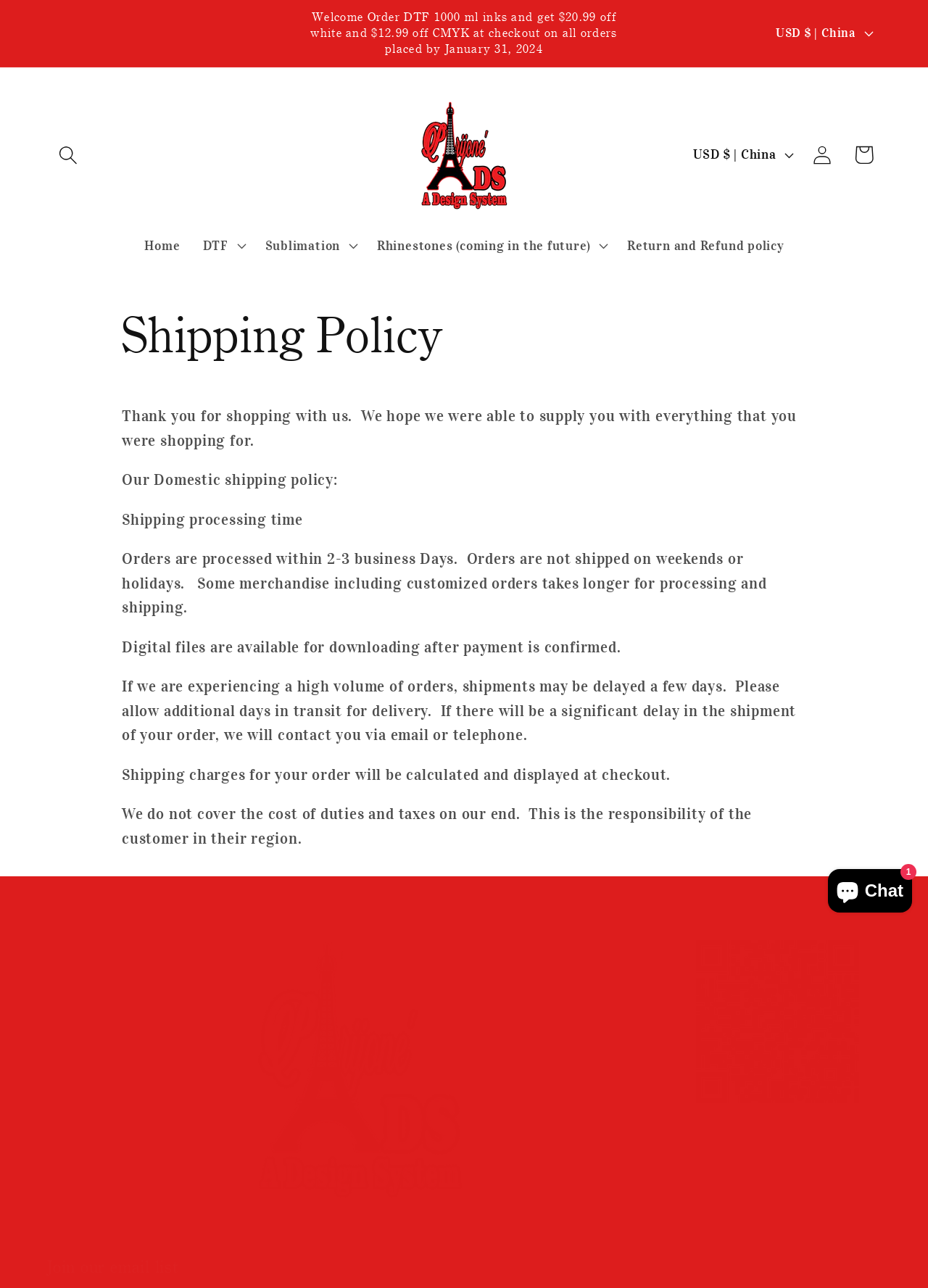Locate the bounding box of the UI element defined by this description: "Rhinestones (coming in the future)". The coordinates should be given as four float numbers between 0 and 1, formatted as [left, top, right, bottom].

[0.394, 0.176, 0.664, 0.206]